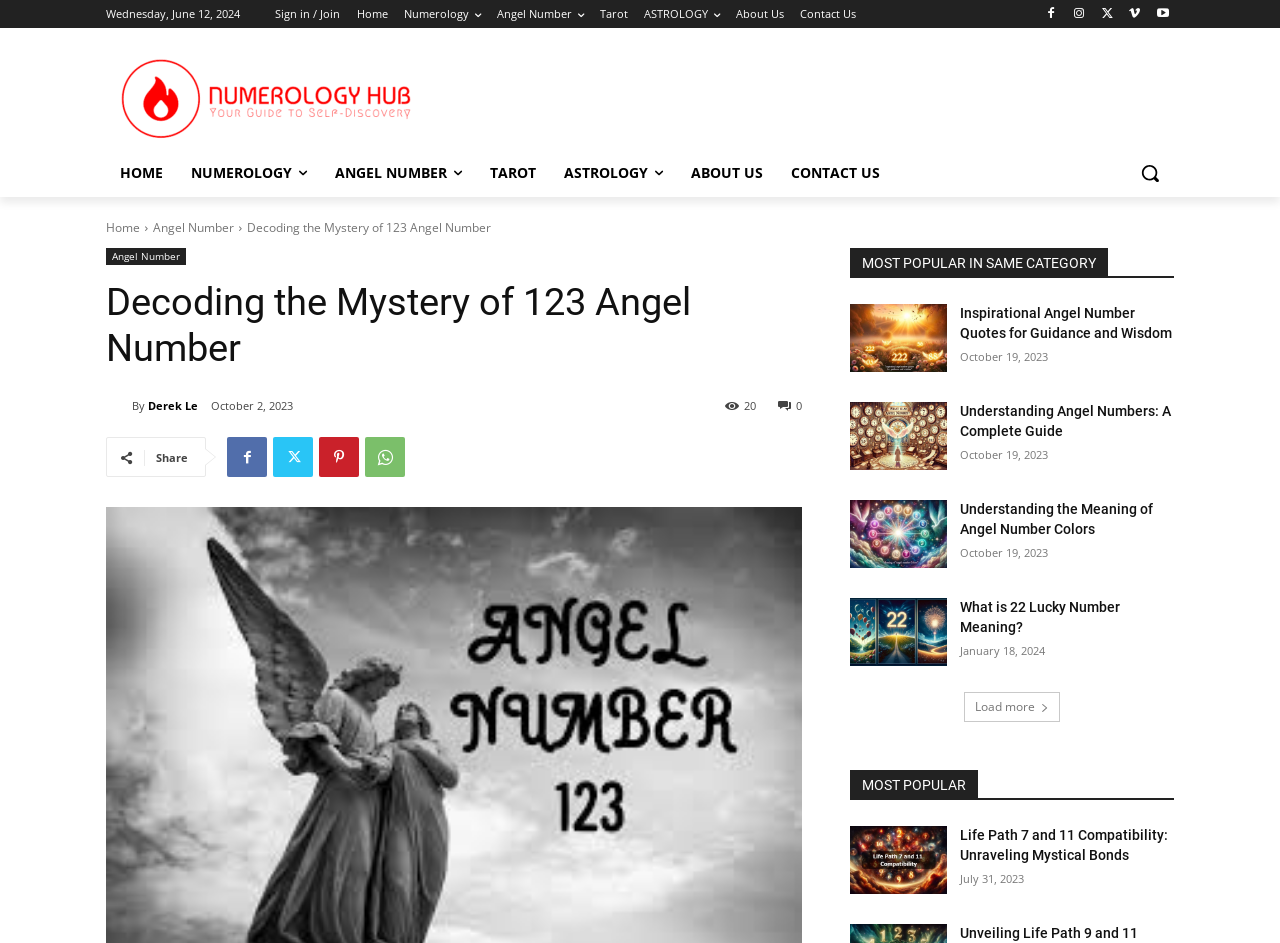What is the date displayed at the top of the webpage?
Refer to the image and provide a concise answer in one word or phrase.

Wednesday, June 12, 2024